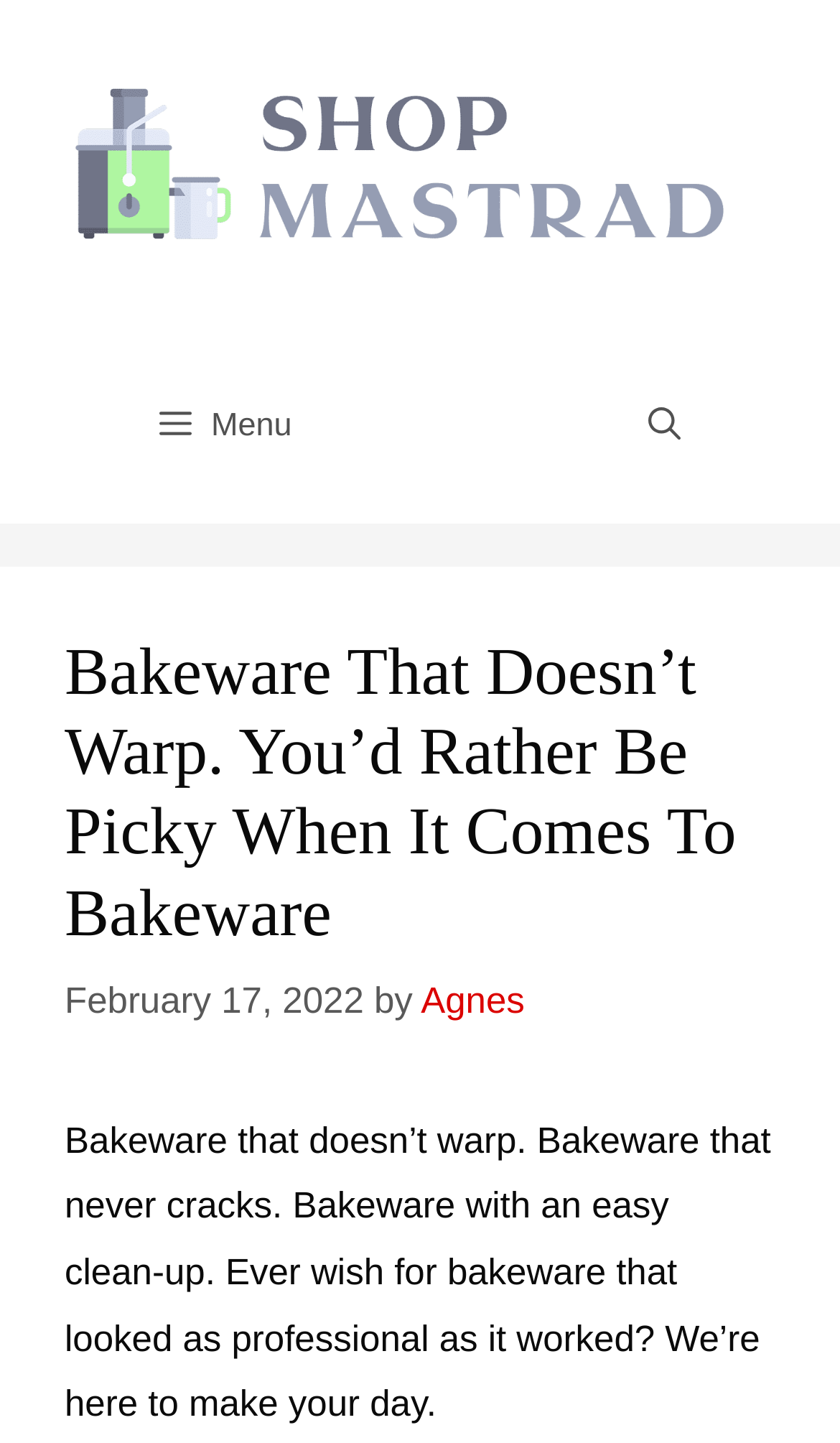Please reply with a single word or brief phrase to the question: 
What is the main topic of the webpage?

Bakeware